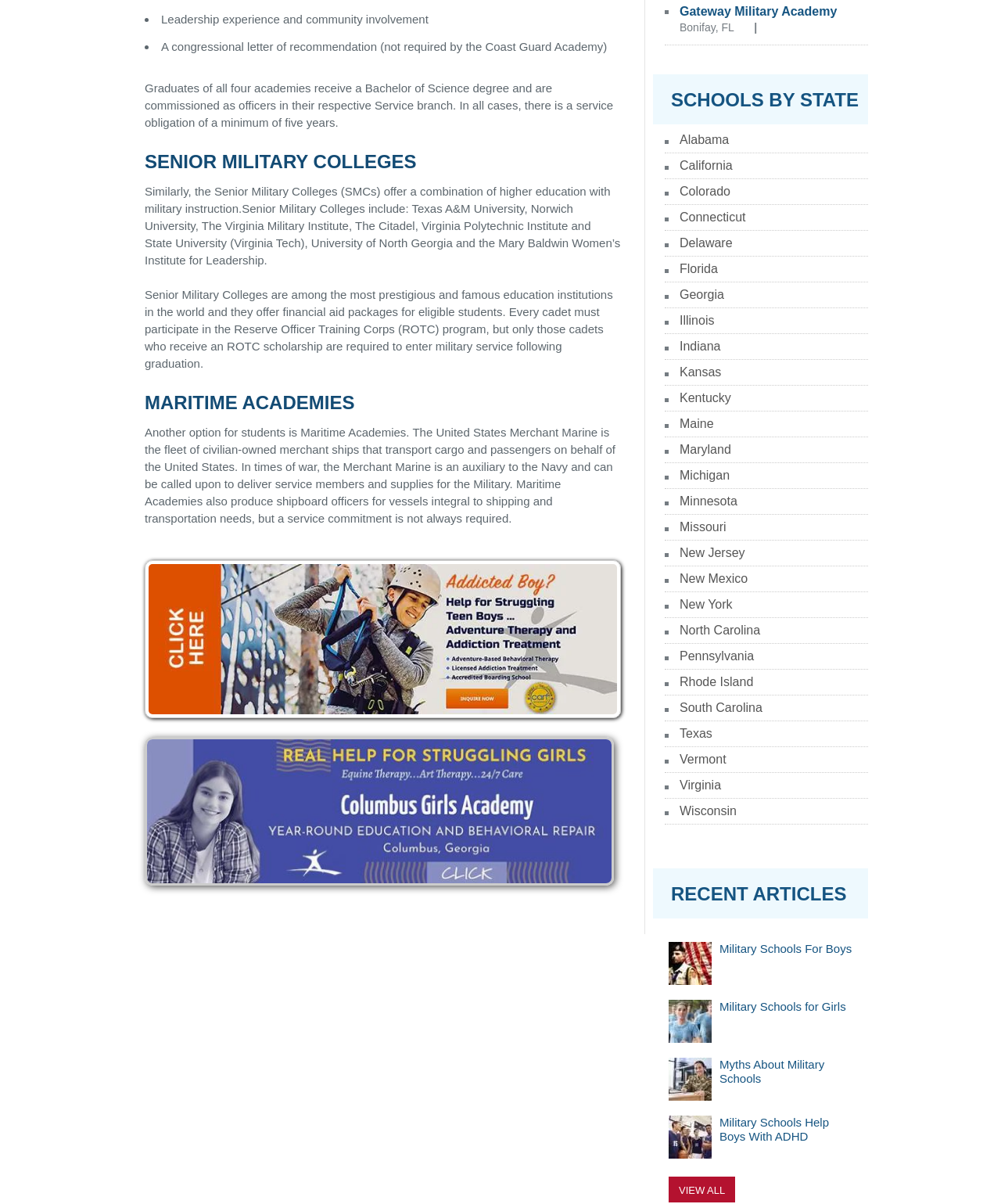Identify the bounding box coordinates for the UI element described by the following text: "Gateway Military Academy". Provide the coordinates as four float numbers between 0 and 1, in the format [left, top, right, bottom].

[0.679, 0.004, 0.836, 0.015]